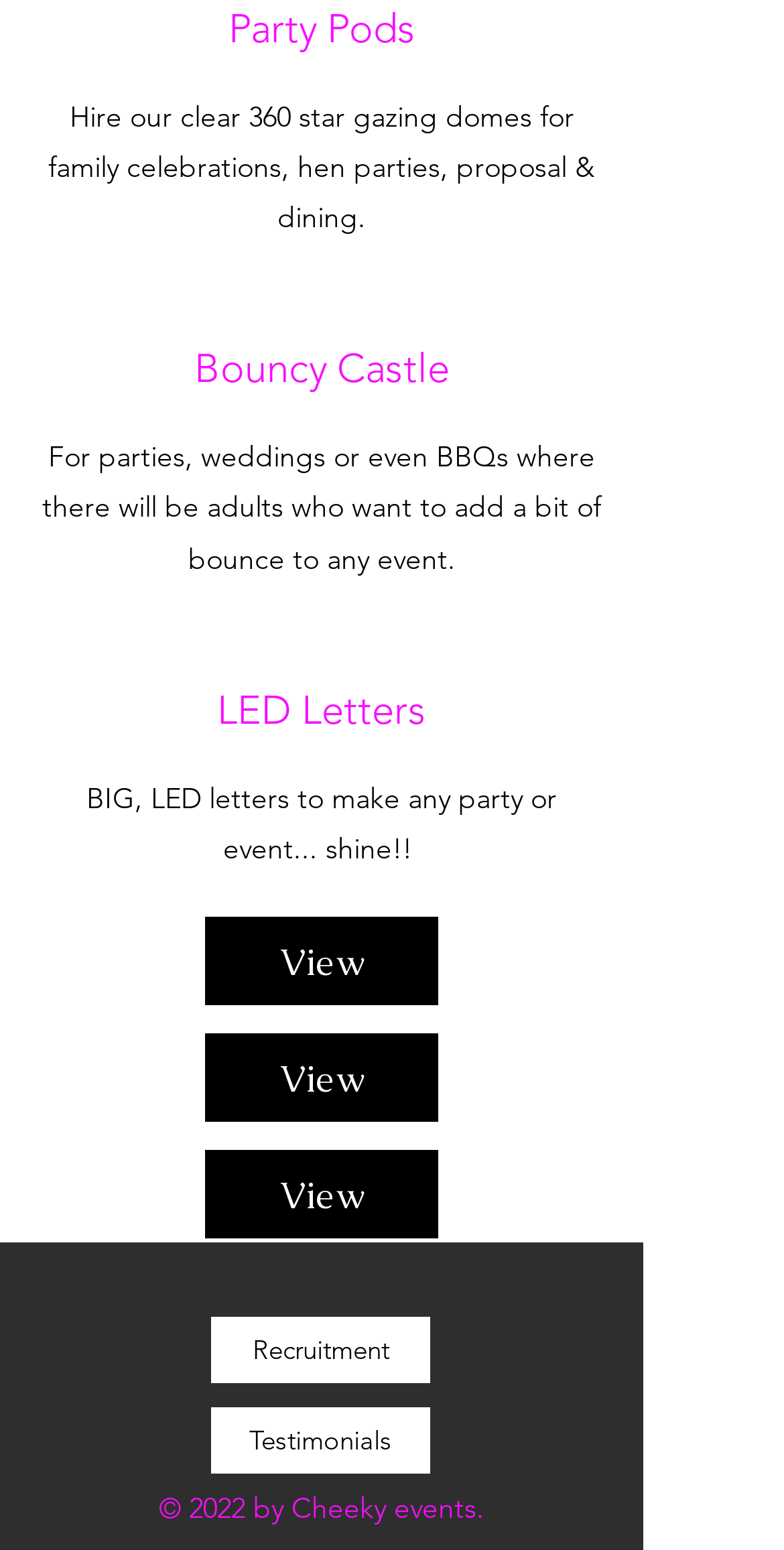What is the main service offered by Party Pods?
Offer a detailed and exhaustive answer to the question.

Based on the heading 'Party Pods' and the StaticText 'Hire our clear 360 star gazing domes for family celebrations, hen parties, proposal & dining.', it can be inferred that the main service offered by Party Pods is star gazing domes.